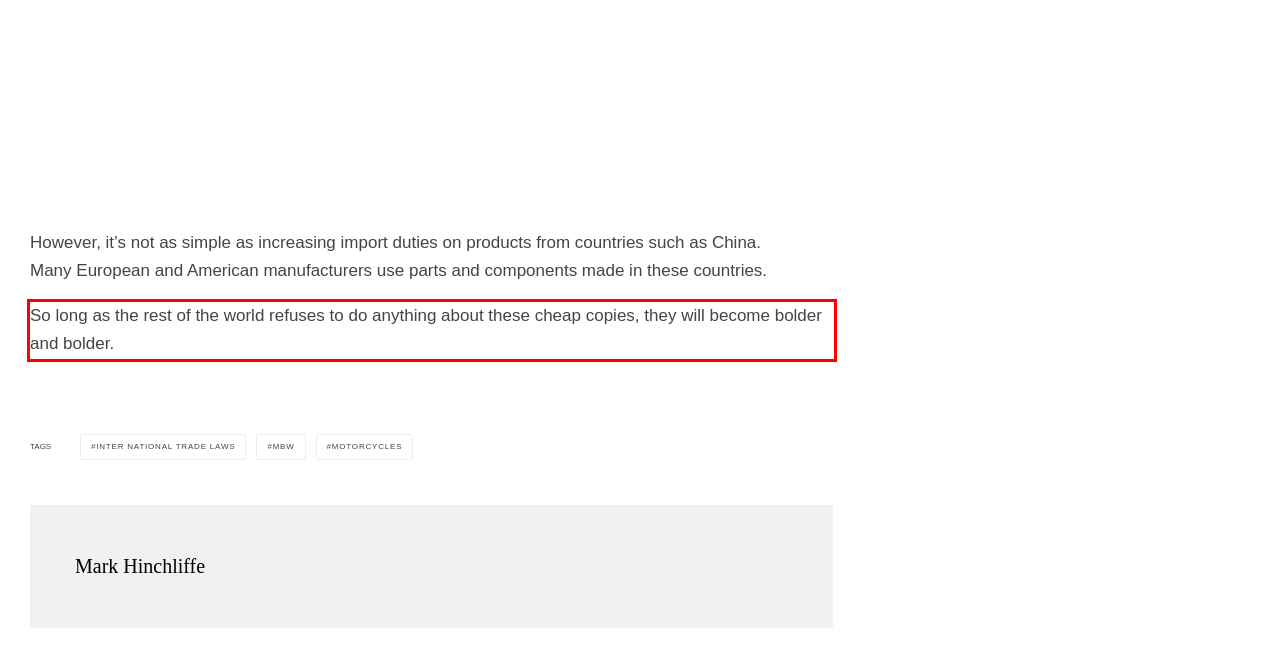From the screenshot of the webpage, locate the red bounding box and extract the text contained within that area.

So long as the rest of the world refuses to do anything about these cheap copies, they will become bolder and bolder.